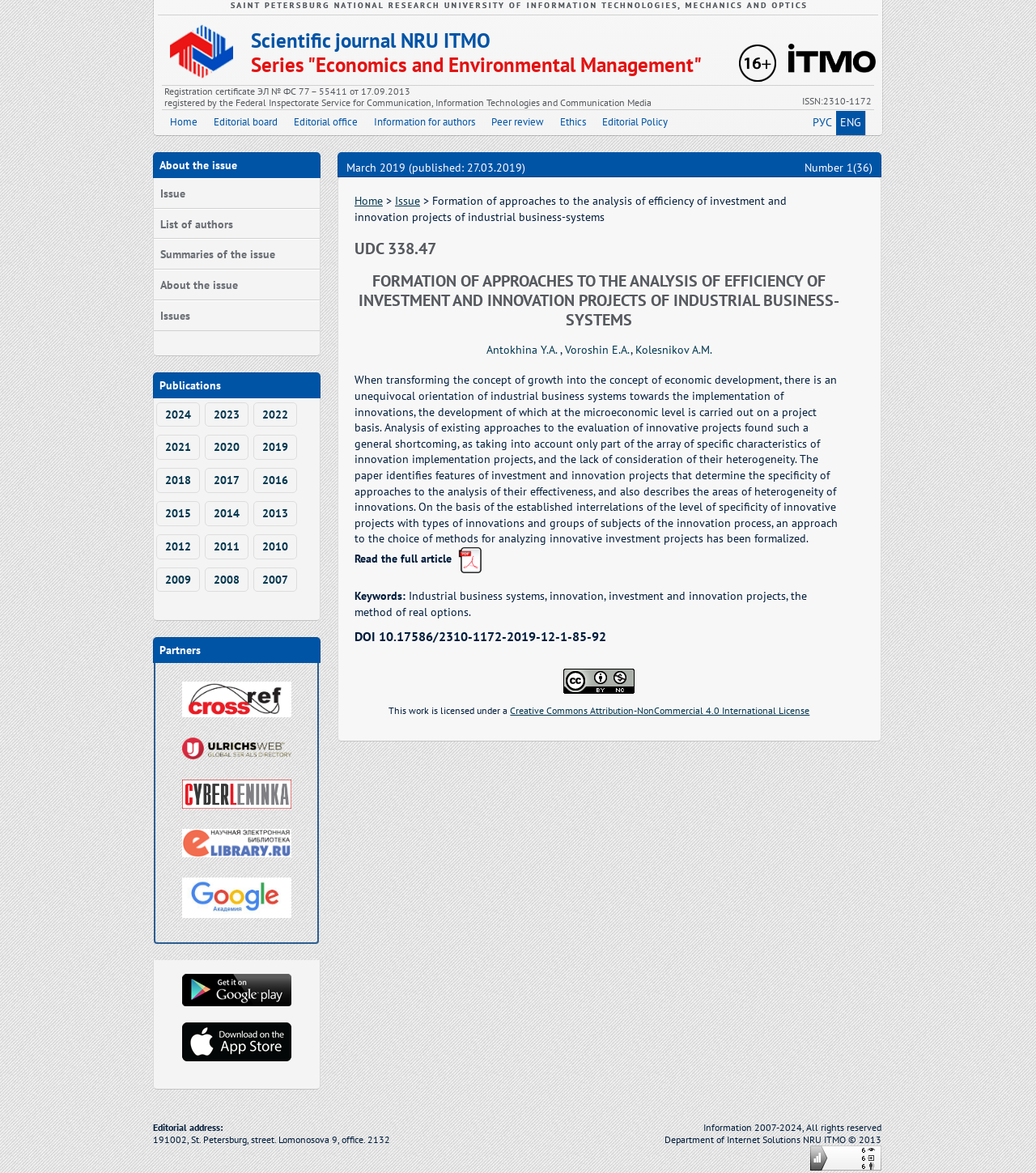Respond with a single word or phrase:
What is the title of the article?

FORMATION OF APPROACHES TO THE ANALYSIS OF EFFICIENCY OF INVESTMENT AND INNOVATION PROJECTS OF INDUSTRIAL BUSINESS-SYSTEMS